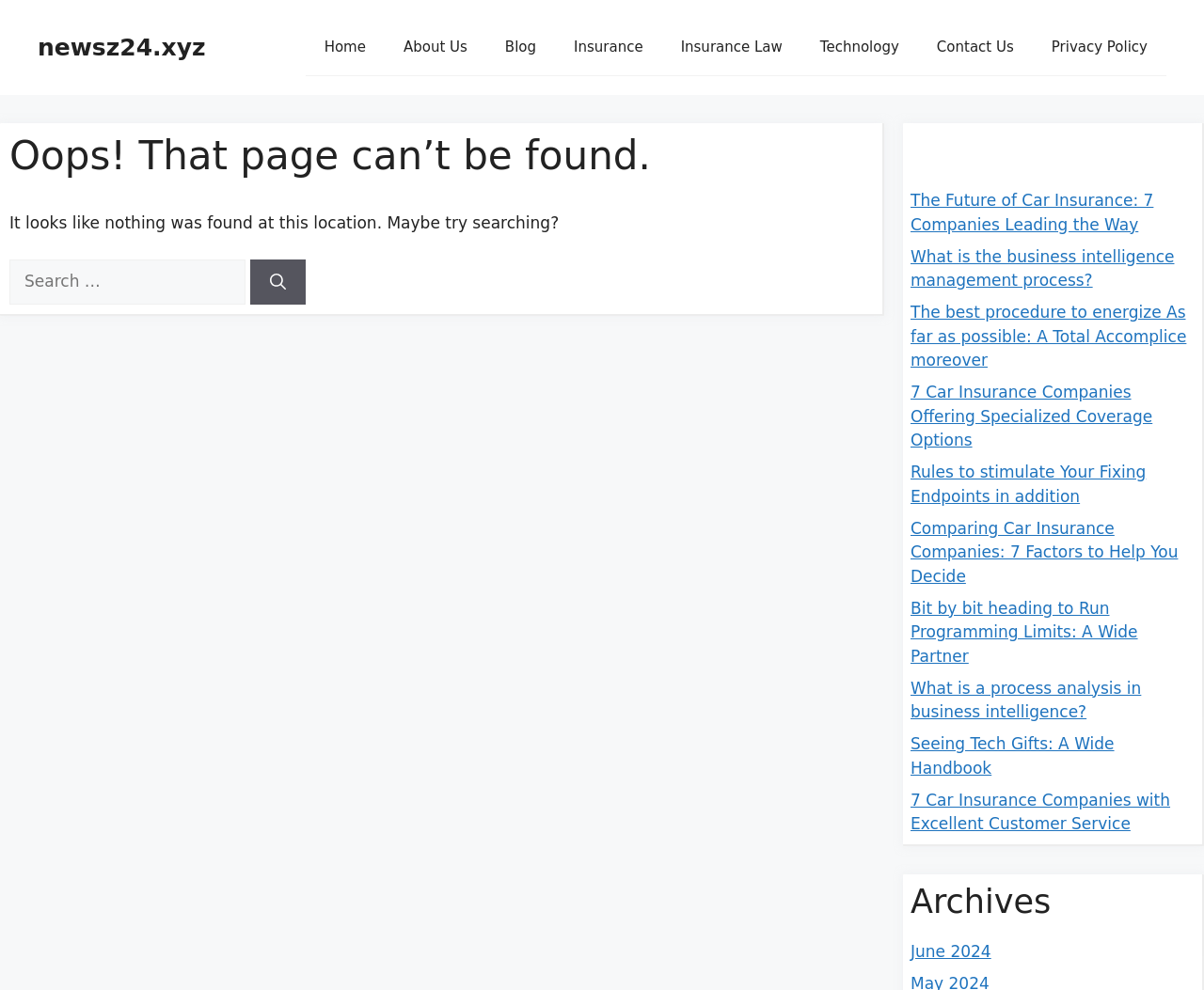Find the bounding box coordinates of the clickable region needed to perform the following instruction: "search for something". The coordinates should be provided as four float numbers between 0 and 1, i.e., [left, top, right, bottom].

None